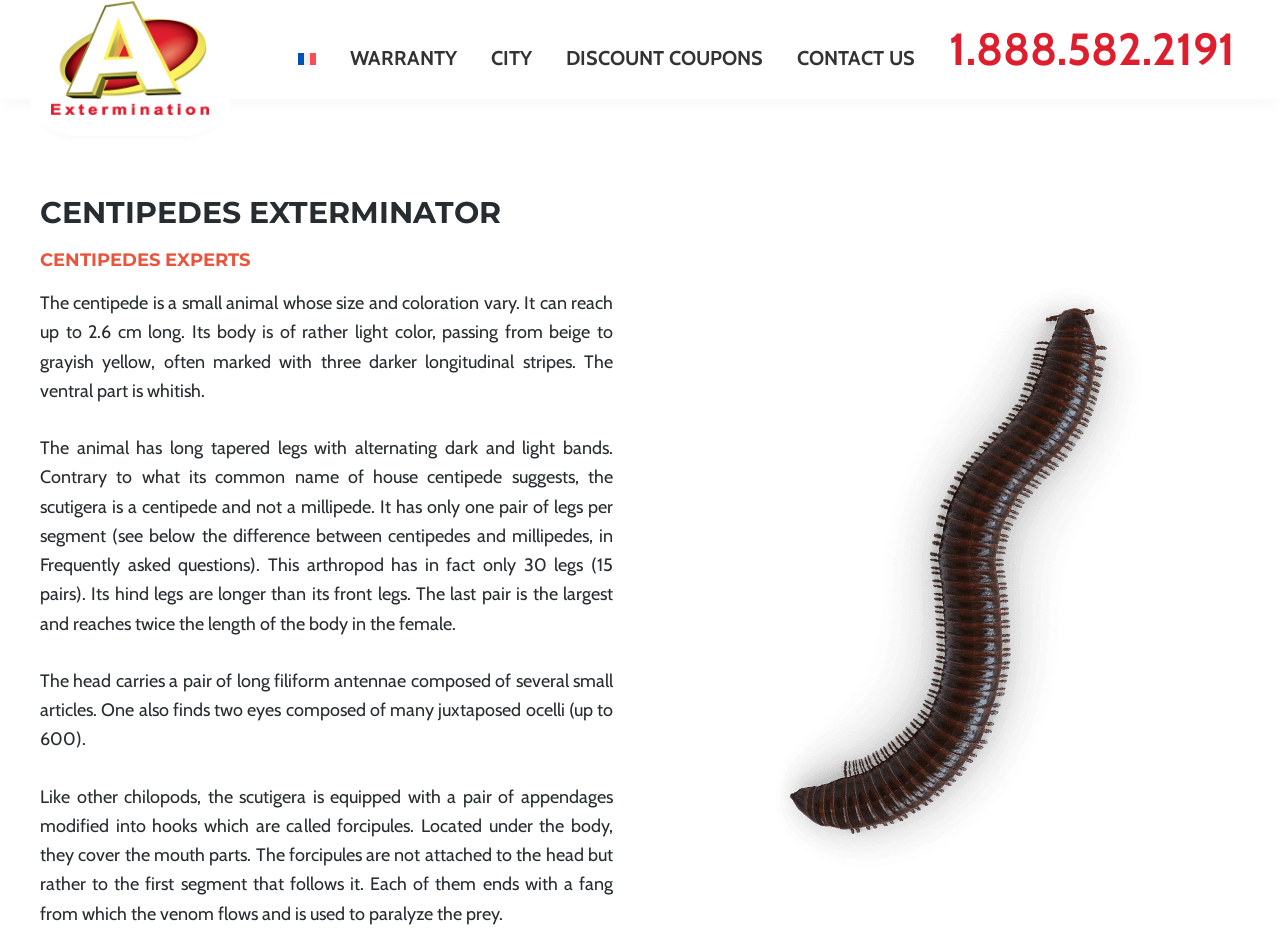Using the given description, provide the bounding box coordinates formatted as (top-left x, top-left y, bottom-right x, bottom-right y), with all values being floating point numbers between 0 and 1. Description: Contact Us

[0.611, 0.038, 0.727, 0.084]